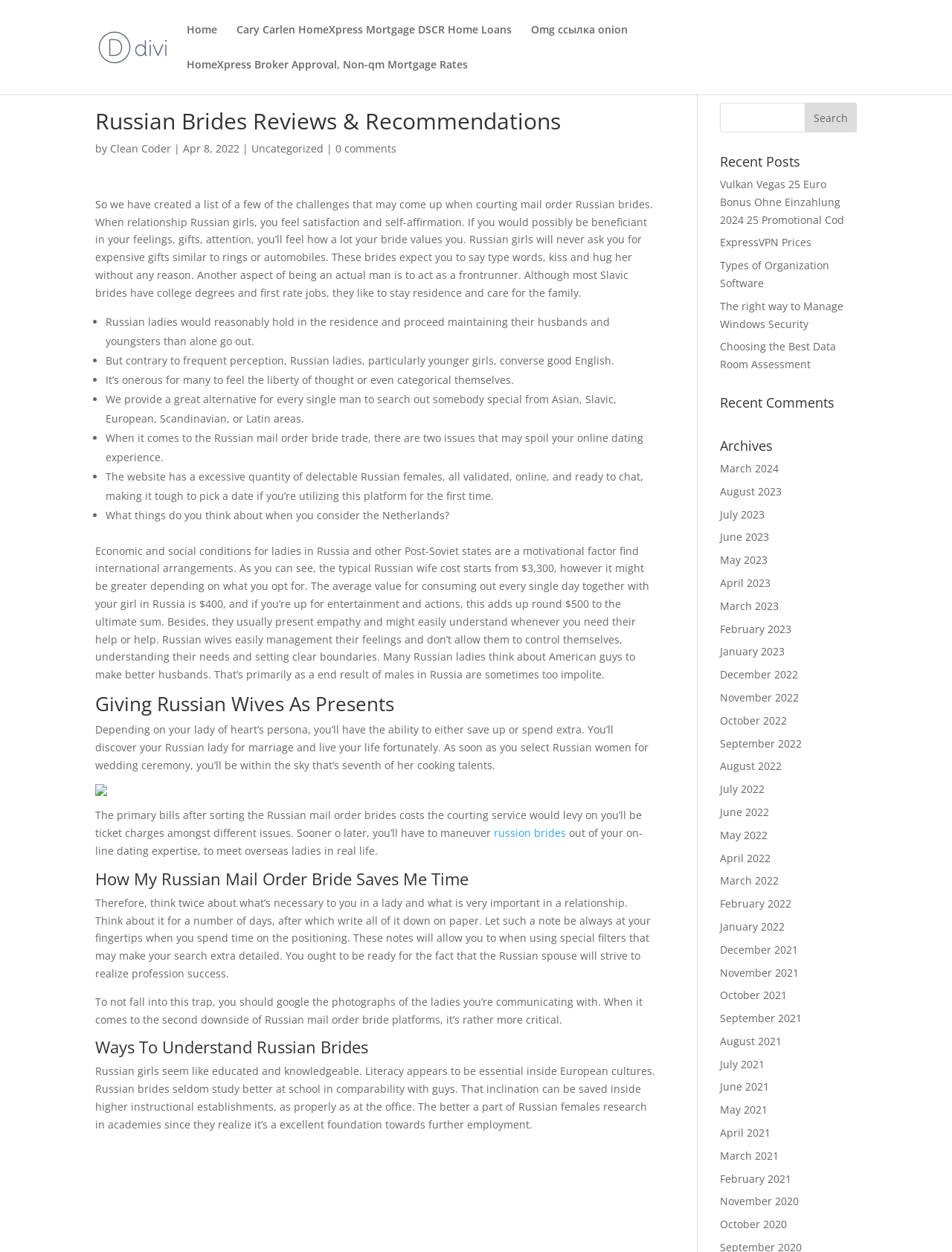Please identify the bounding box coordinates of the element that needs to be clicked to execute the following command: "Click on 'Home'". Provide the bounding box using four float numbers between 0 and 1, formatted as [left, top, right, bottom].

[0.196, 0.02, 0.228, 0.048]